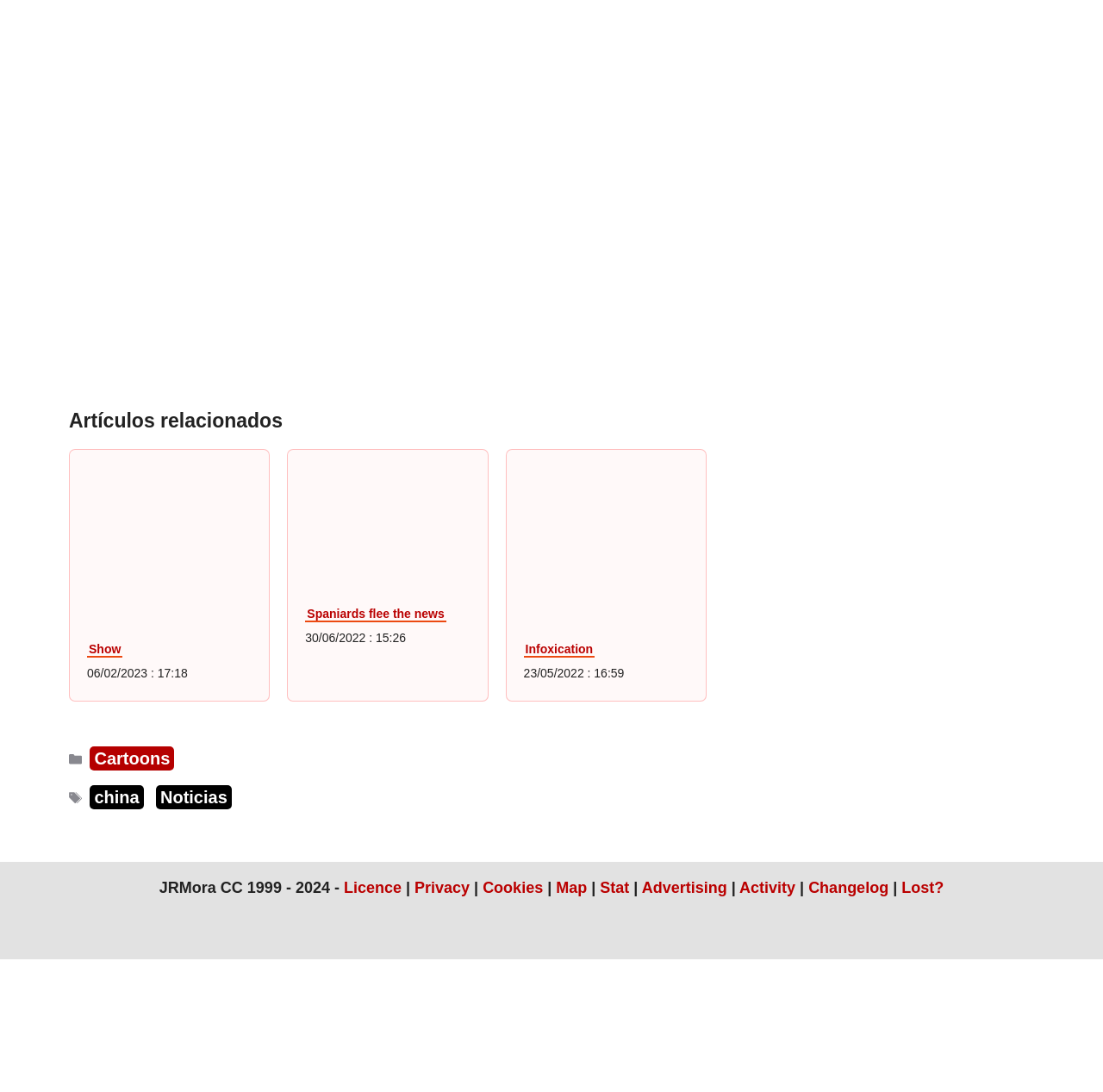Reply to the question with a single word or phrase:
What are the categories of the article?

Categories